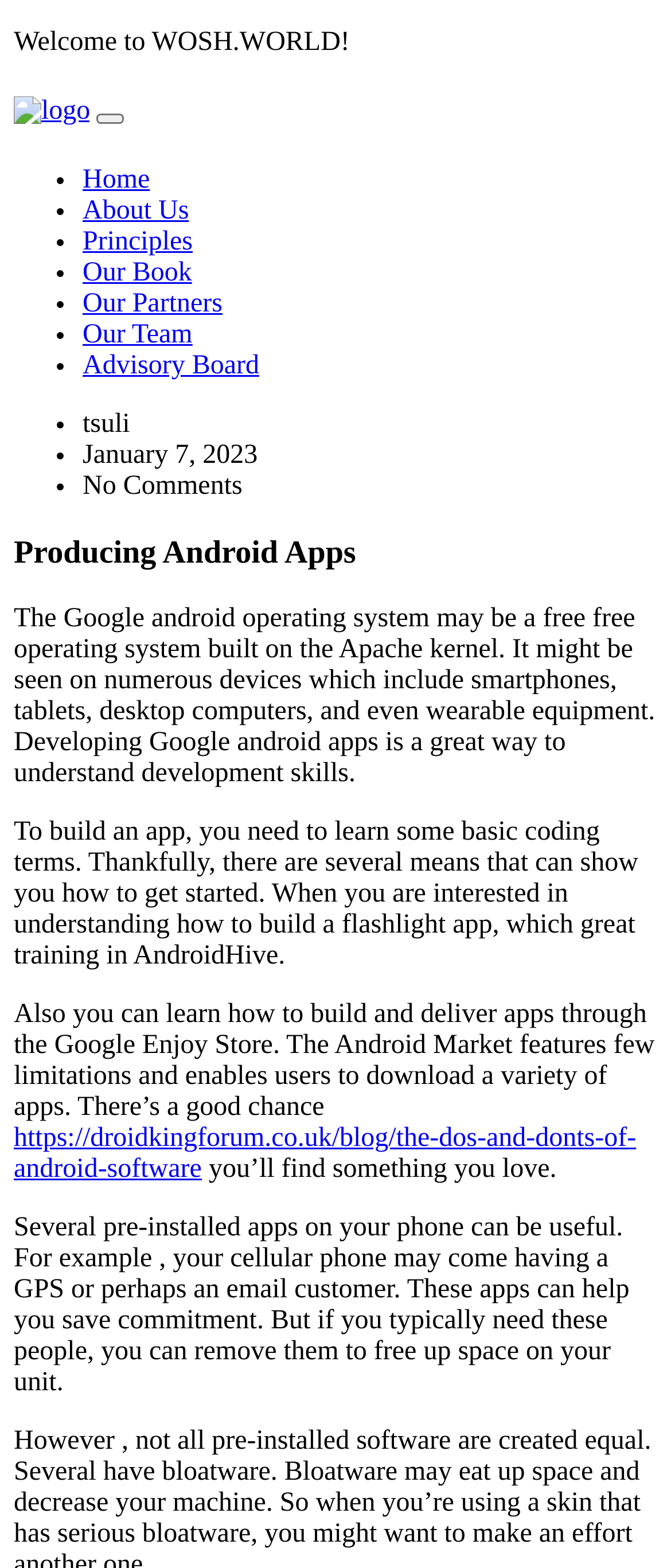Describe every aspect of the webpage in a detailed manner.

The webpage is about producing Android apps, with the title "Producing Android Apps – Wosh World" at the top. Below the title, there is a header section with a logo, a button, and a navigation menu with links to "Home", "About Us", "Principles", "Our Book", "Our Partners", "Our Team", and "Advisory Board". 

On the left side of the page, there is a list of markers with corresponding text, including "tsuli", "January 7, 2023", and "No Comments". 

The main content of the page is divided into several paragraphs. The first paragraph explains that the Google Android operating system is a free operating system built on the Apache kernel and can be seen on various devices. 

The second paragraph discusses developing Google Android apps as a way to learn development skills and mentions that basic coding terms are required to build an app. 

The third paragraph talks about building and delivering apps through the Google Play Store, which has few limitations and allows users to download various apps. 

The fourth paragraph provides a link to a blog post about the dos and don'ts of Android software development. 

The final paragraph discusses the usefulness of pre-installed apps on a phone, such as GPS or email clients, and how they can be removed to free up space on the device.